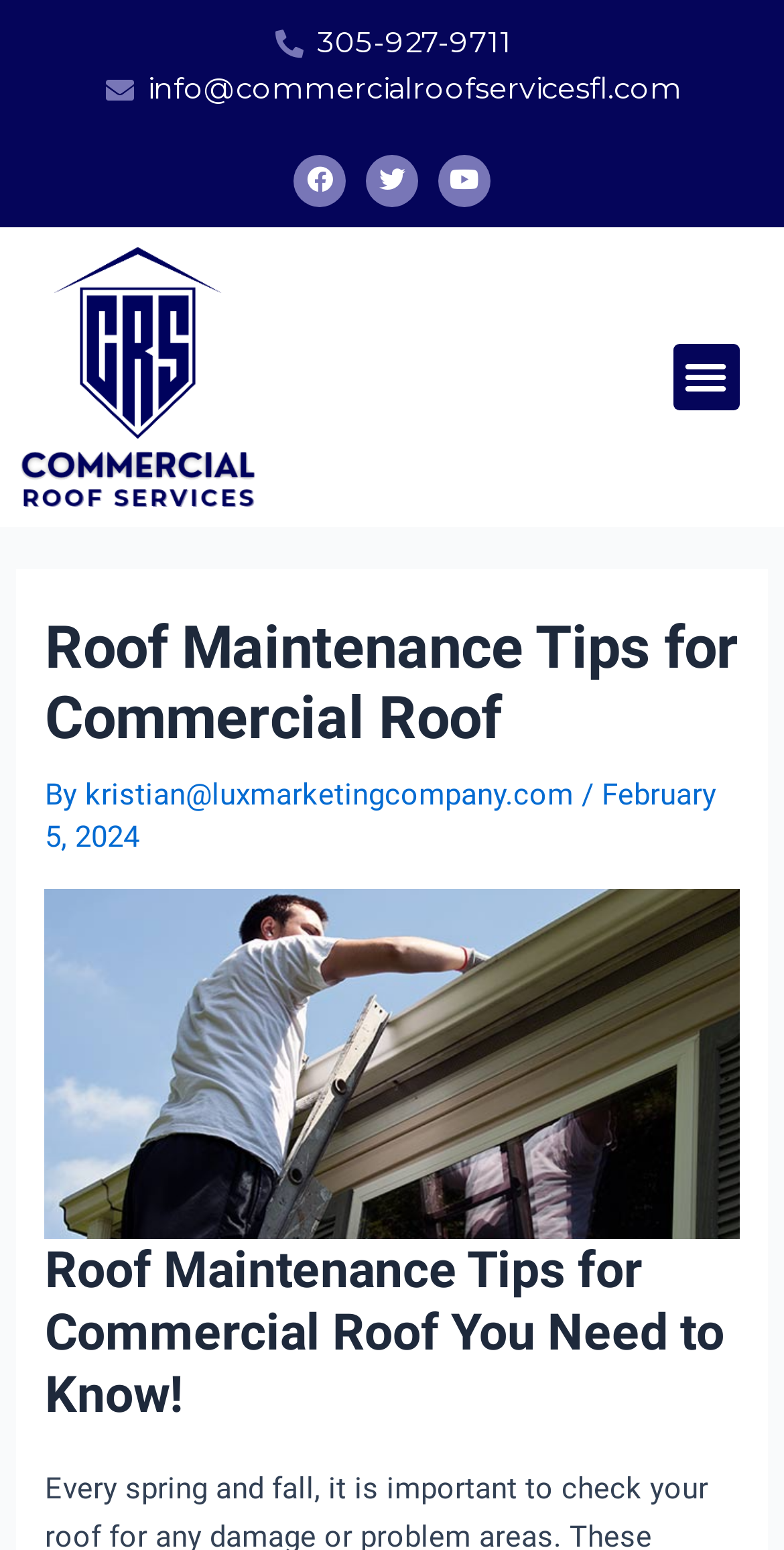Find the bounding box coordinates for the UI element whose description is: "alt="COMMERCIAL ROOF SERVICES"". The coordinates should be four float numbers between 0 and 1, in the format [left, top, right, bottom].

[0.026, 0.159, 0.774, 0.326]